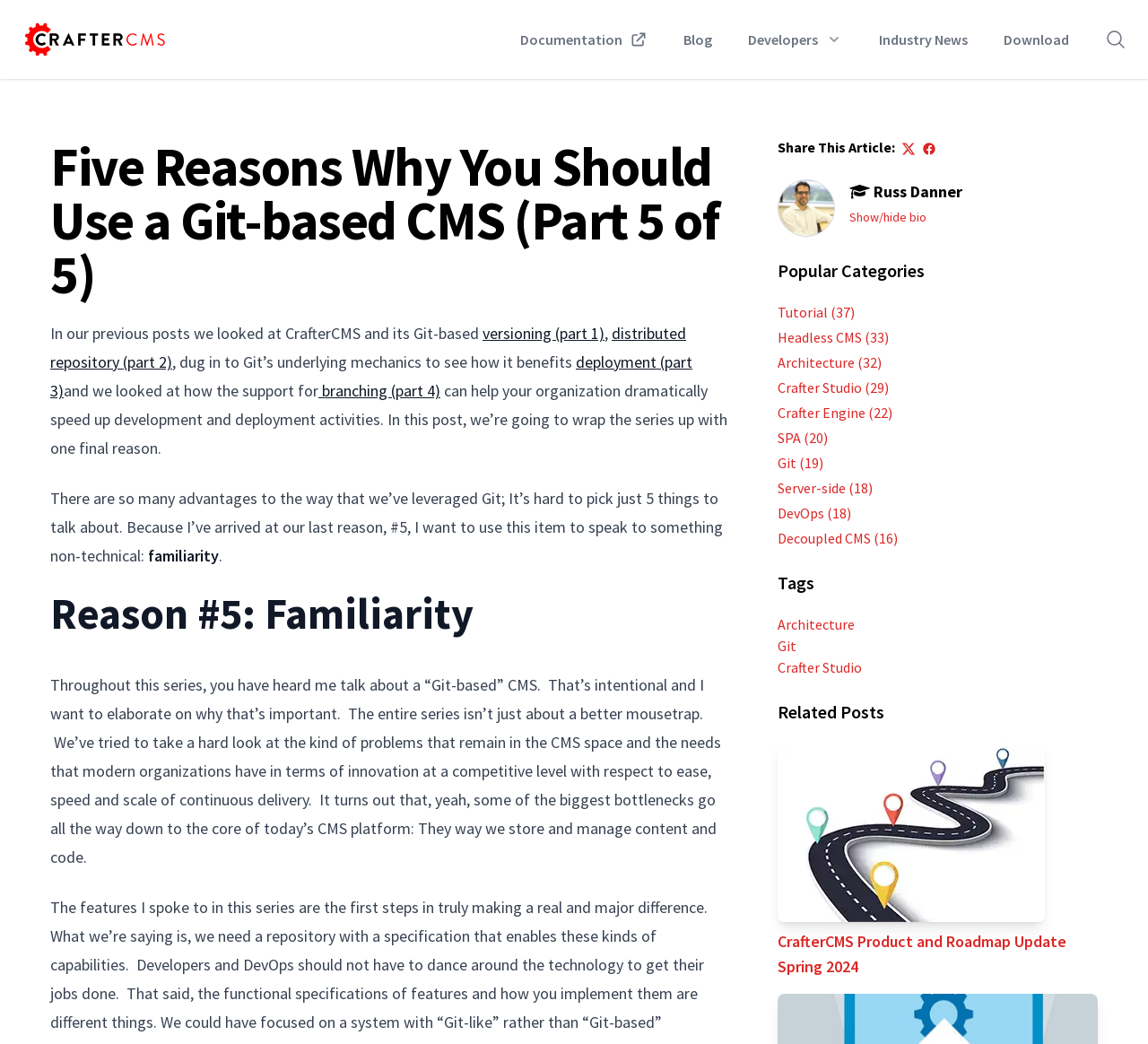Please find the bounding box coordinates of the element that needs to be clicked to perform the following instruction: "Click on the 'Documentation' link". The bounding box coordinates should be four float numbers between 0 and 1, represented as [left, top, right, bottom].

[0.453, 0.027, 0.564, 0.048]